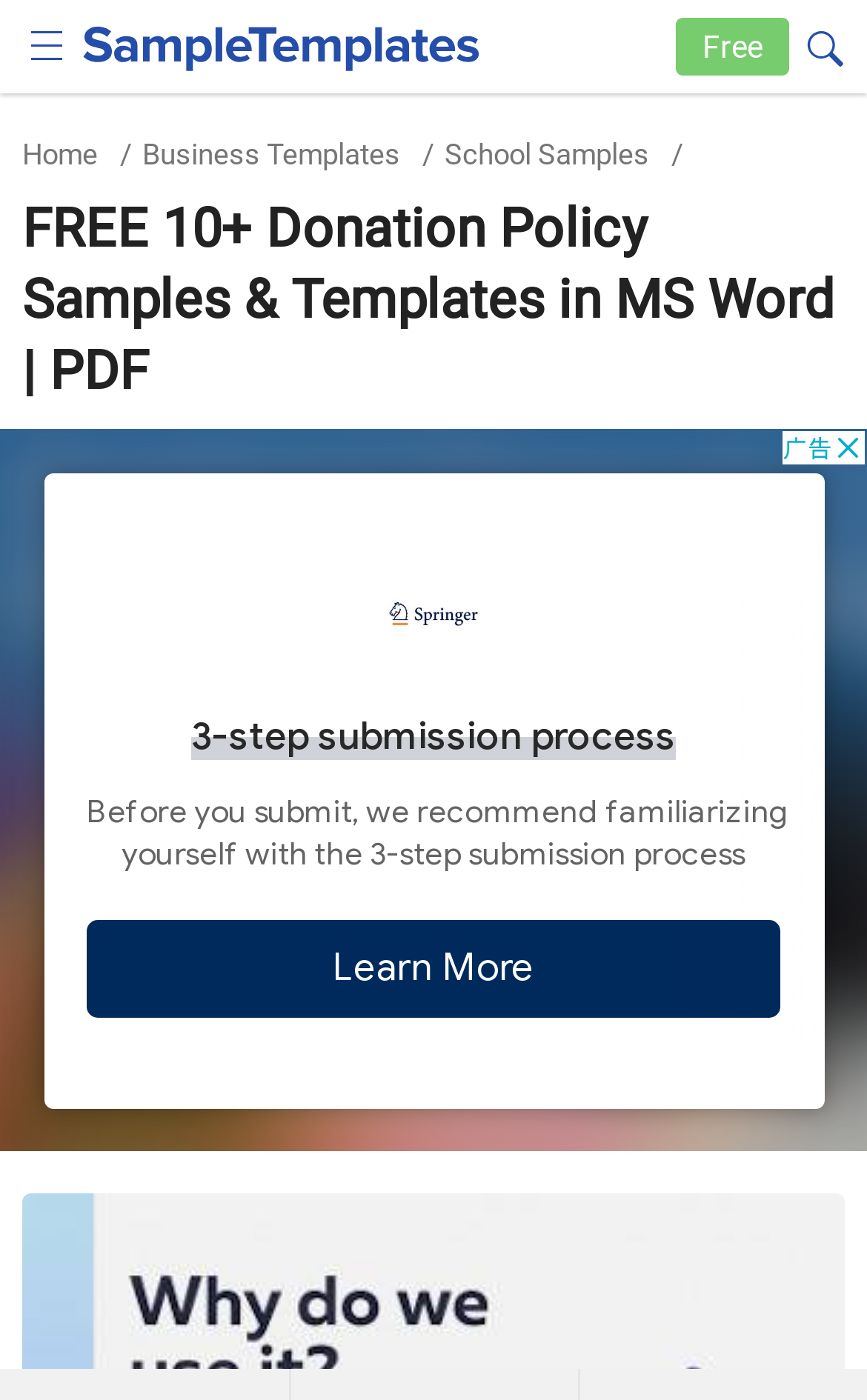Identify and provide the main heading of the webpage.

FREE 10+ Donation Policy Samples & Templates in MS Word | PDF